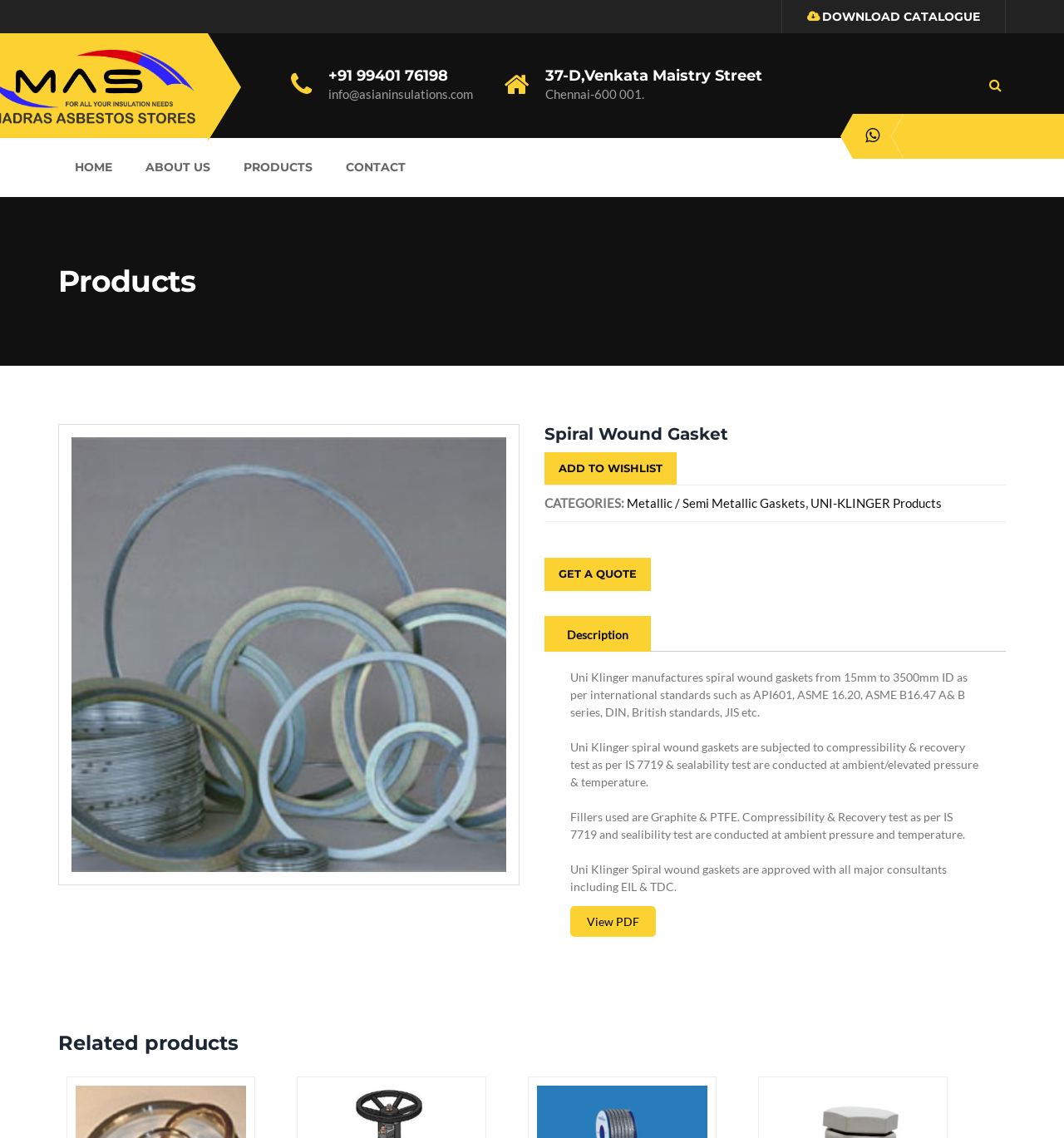Please provide a comprehensive response to the question based on the details in the image: What is the email address of Madras Asbestos Stores?

I found the email address by looking at the contact information section of the webpage, where it is displayed as a static text element.